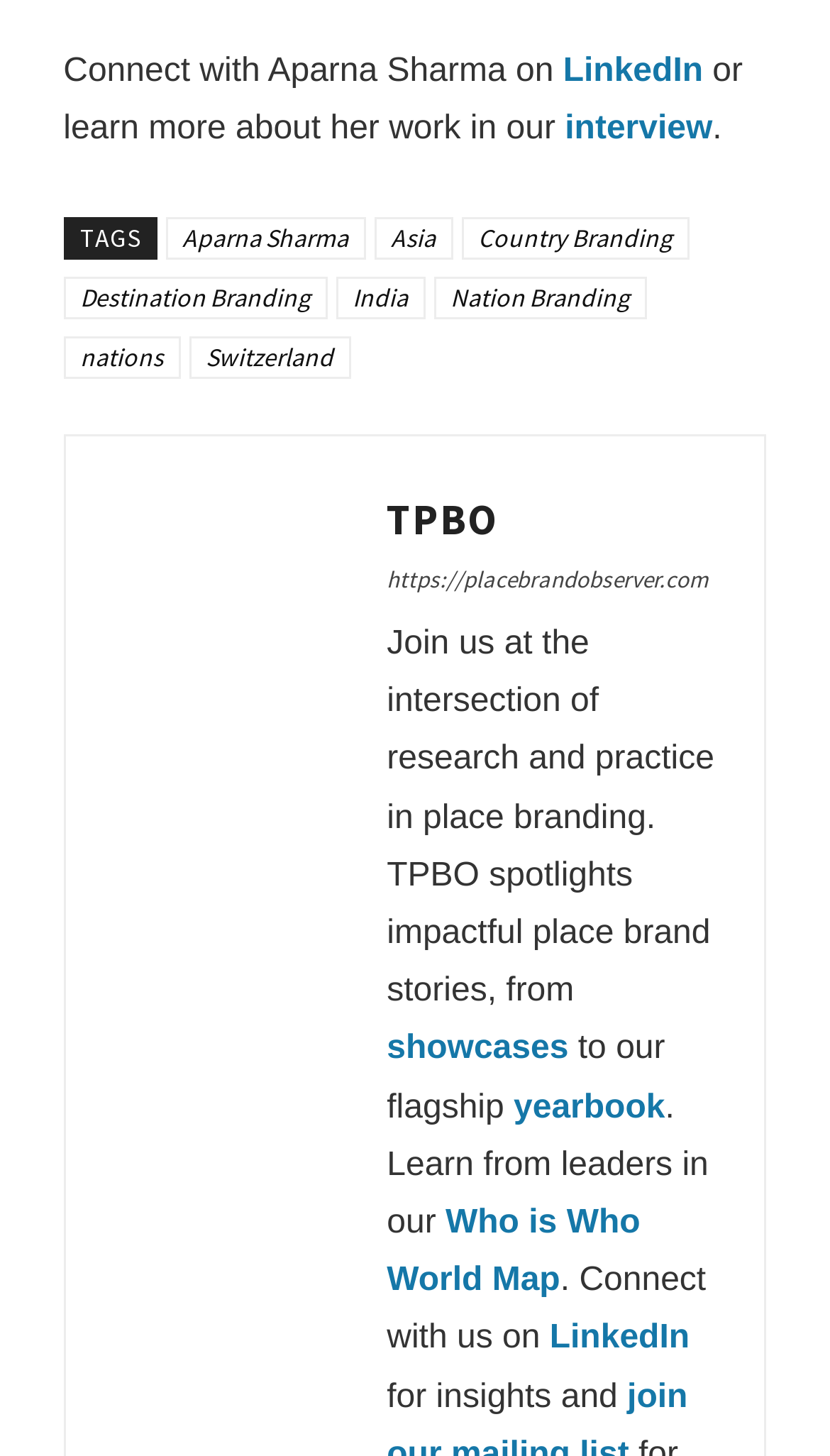Determine the bounding box coordinates for the area you should click to complete the following instruction: "view small perfume bottle mockup".

None